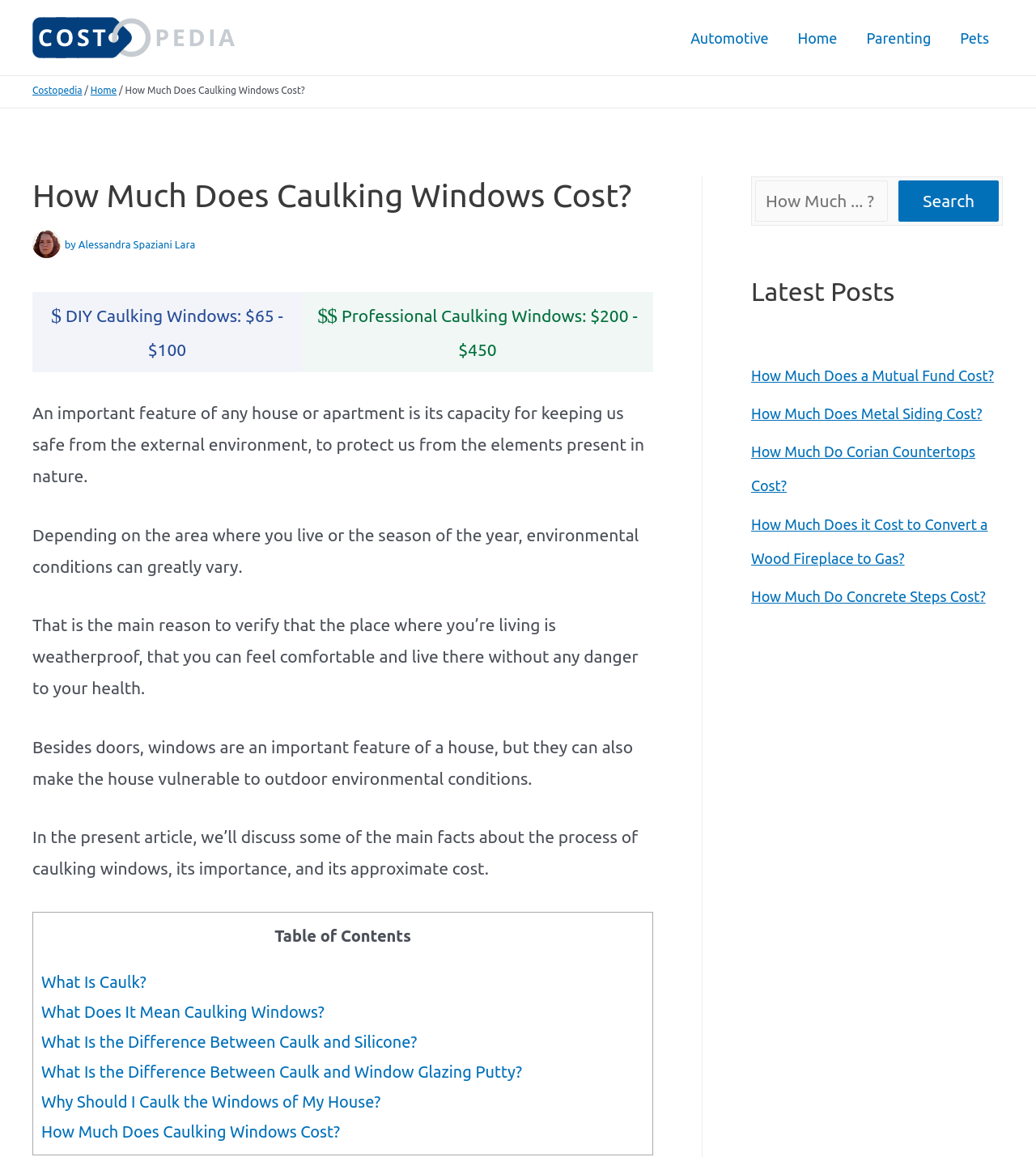What is the main topic of this article?
Based on the image, give a concise answer in the form of a single word or short phrase.

Caulking Windows